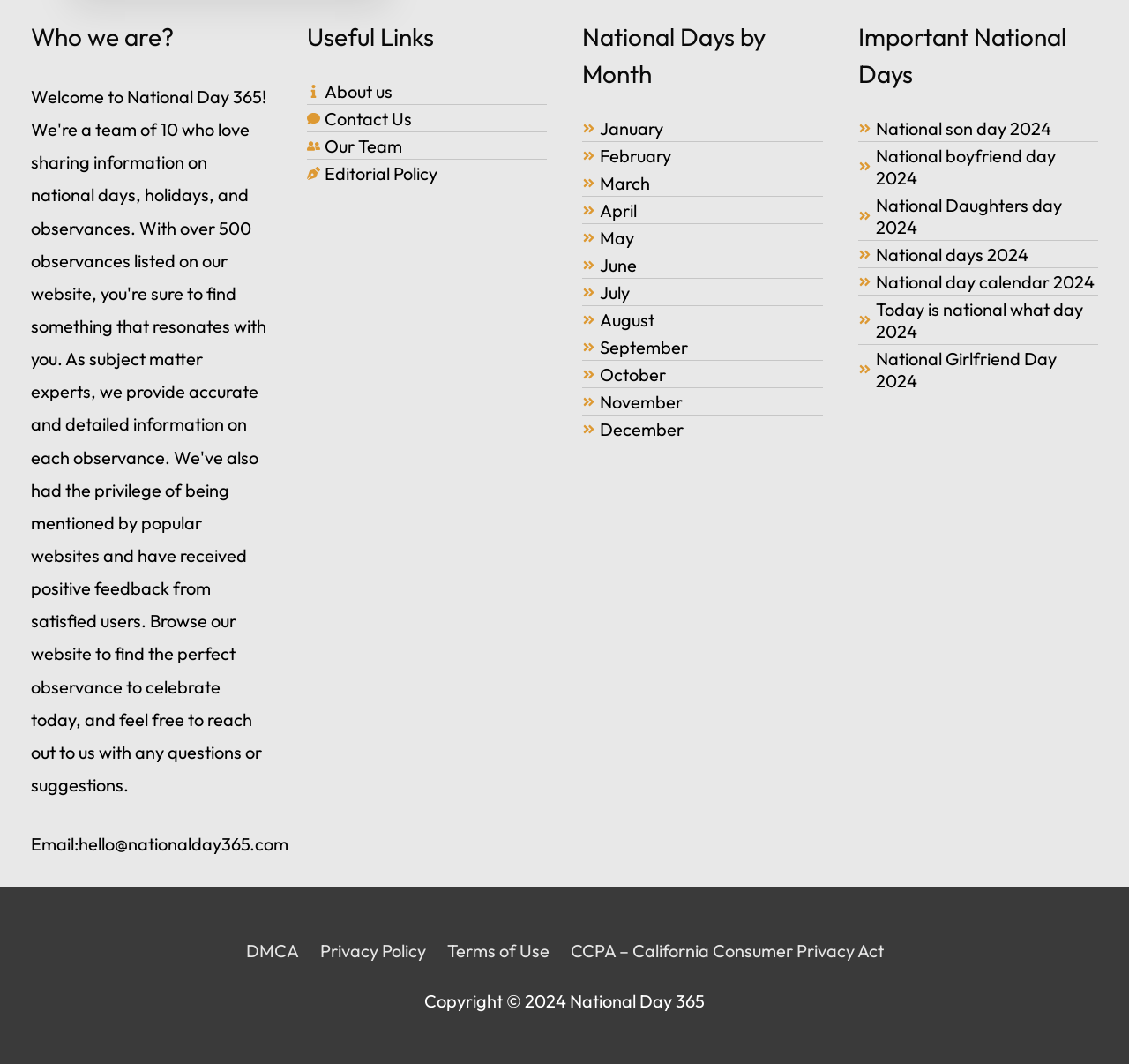What is the purpose of the links at the bottom of the page?
Please respond to the question thoroughly and include all relevant details.

The links at the bottom of the page, such as 'DMCA', 'Privacy Policy', and 'Terms of Use', appear to provide legal information and policies related to the website's operation and use.